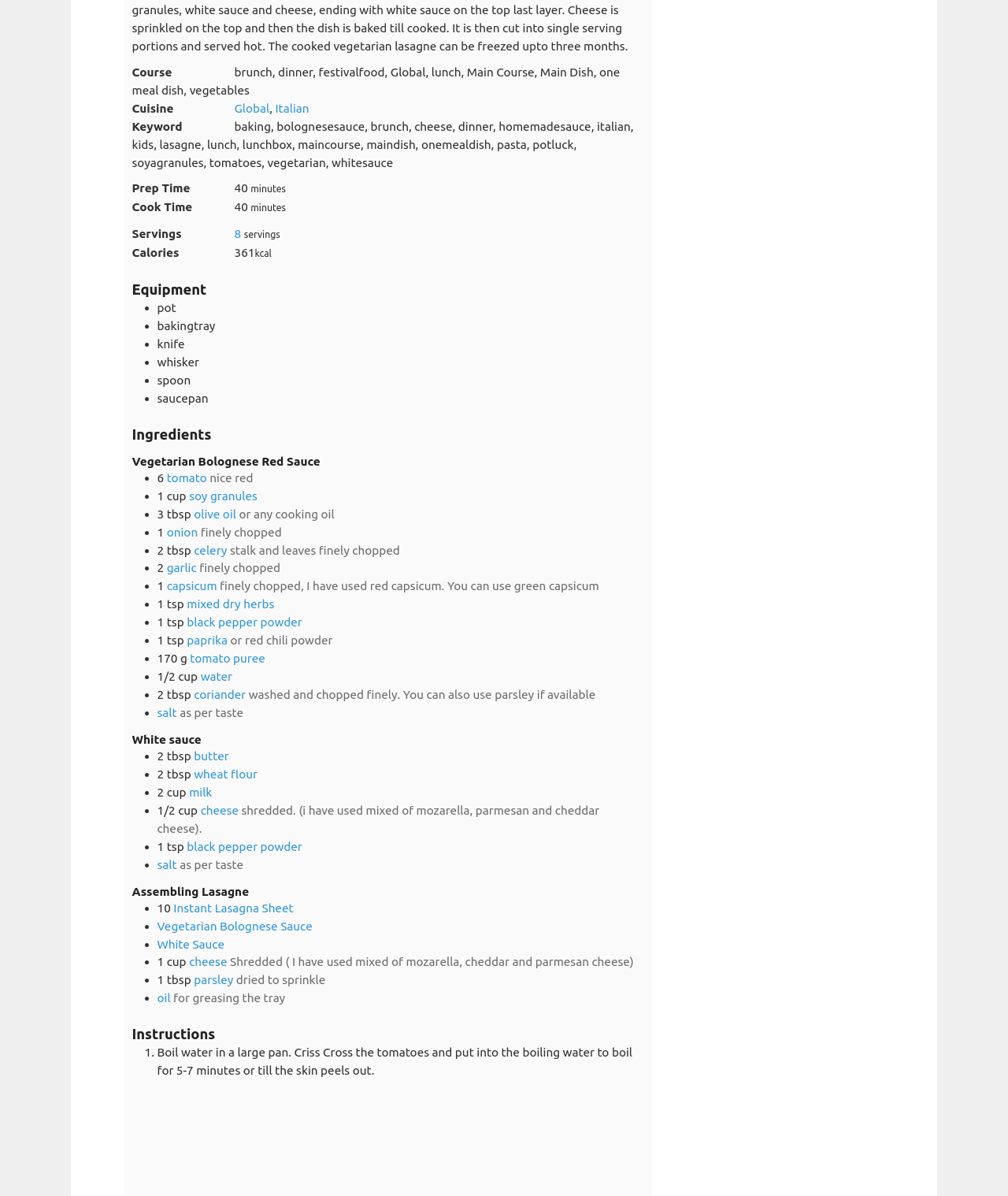Calculate the bounding box coordinates of the UI element given the description: "Add Site".

None